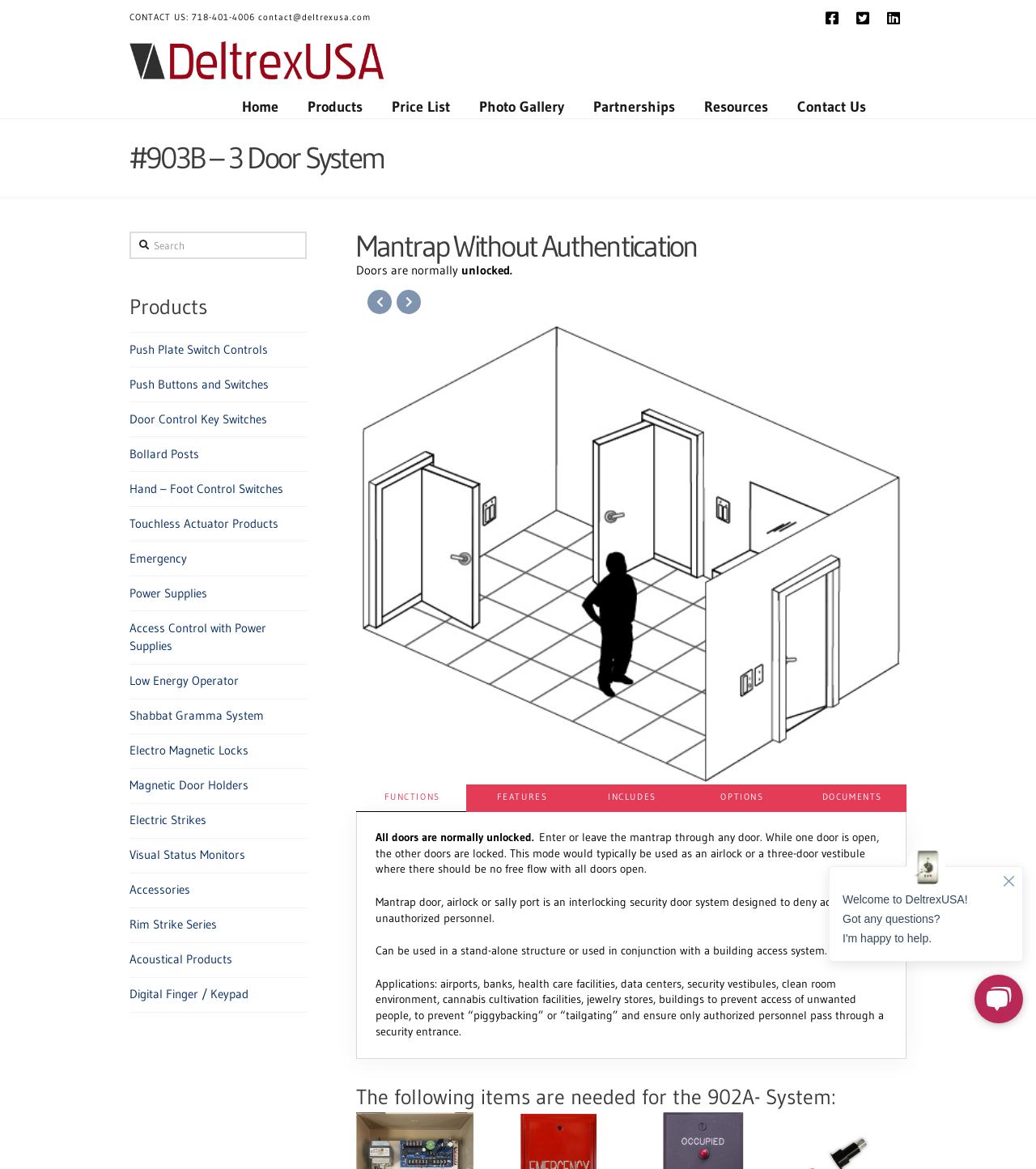Locate the bounding box coordinates of the clickable area to execute the instruction: "Click the CONTACT US link". Provide the coordinates as four float numbers between 0 and 1, represented as [left, top, right, bottom].

[0.185, 0.01, 0.246, 0.019]